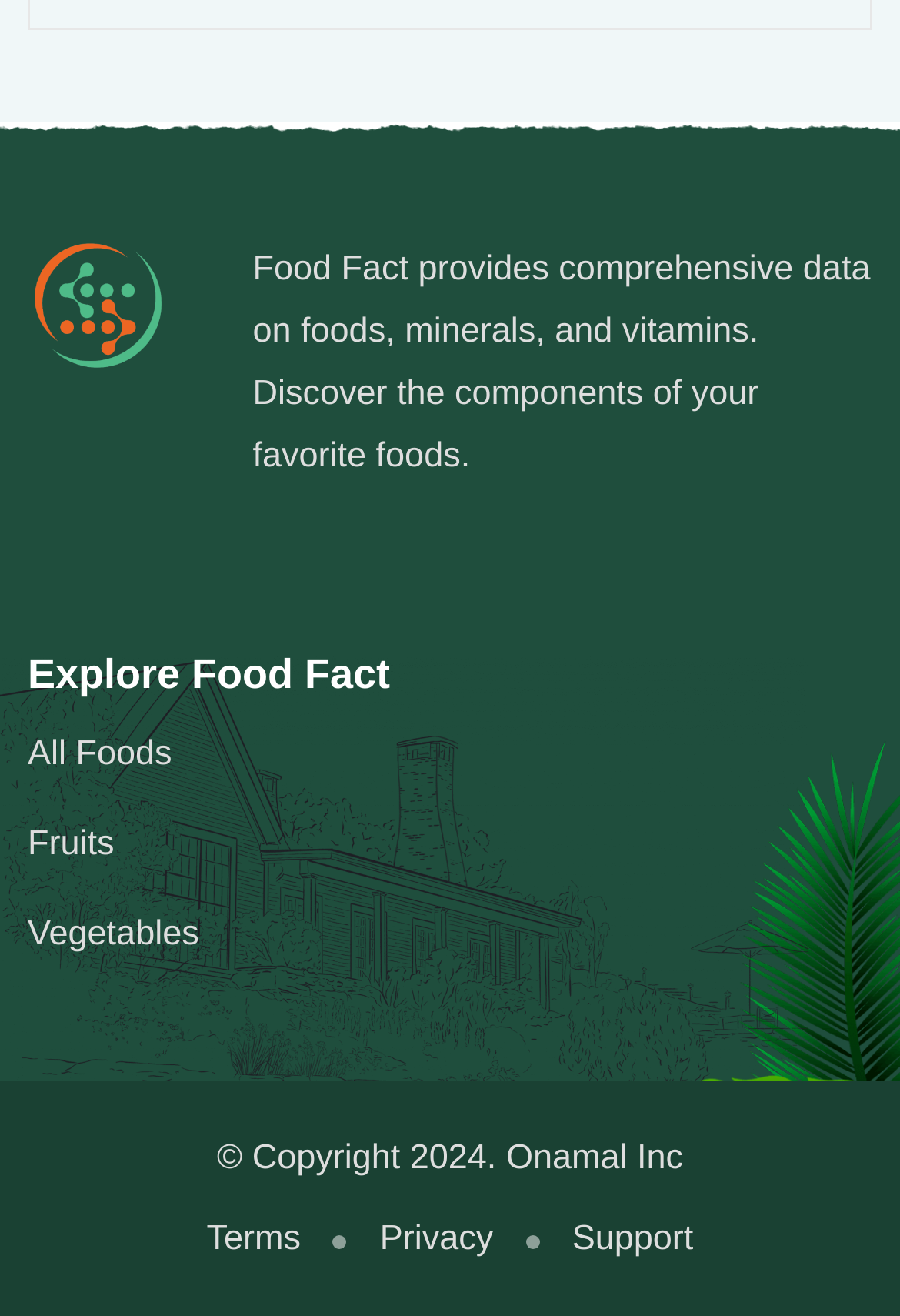How many main categories of food are listed on the homepage?
Answer the question with as much detail as you can, using the image as a reference.

I counted the number of links under the 'Explore Food Fact' section, and found three main categories of food: 'All Foods', 'Fruits', and 'Vegetables'. Therefore, there are three main categories of food listed on the homepage.